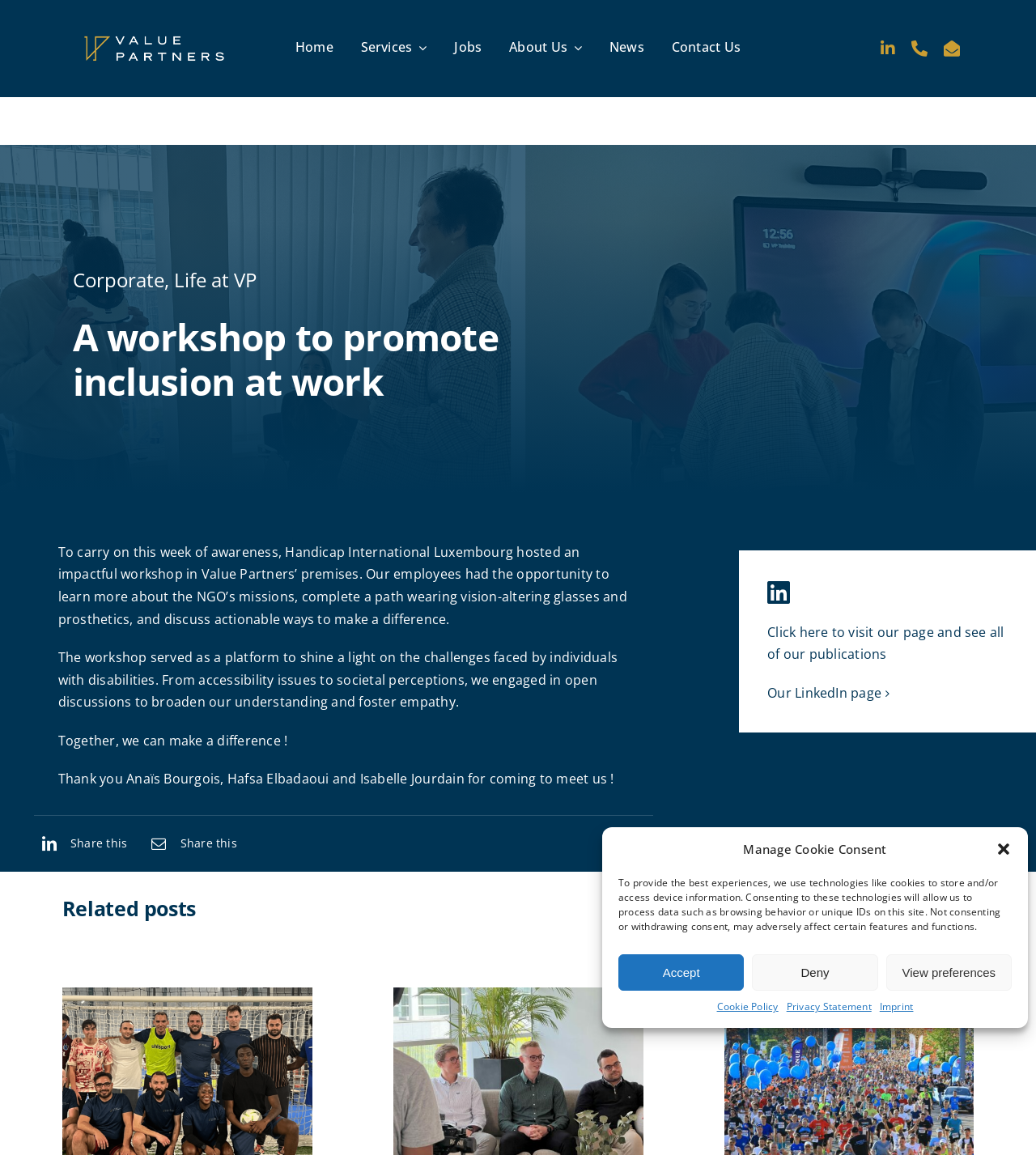Use a single word or phrase to respond to the question:
What is the location of the workshop?

Value Partners' premises